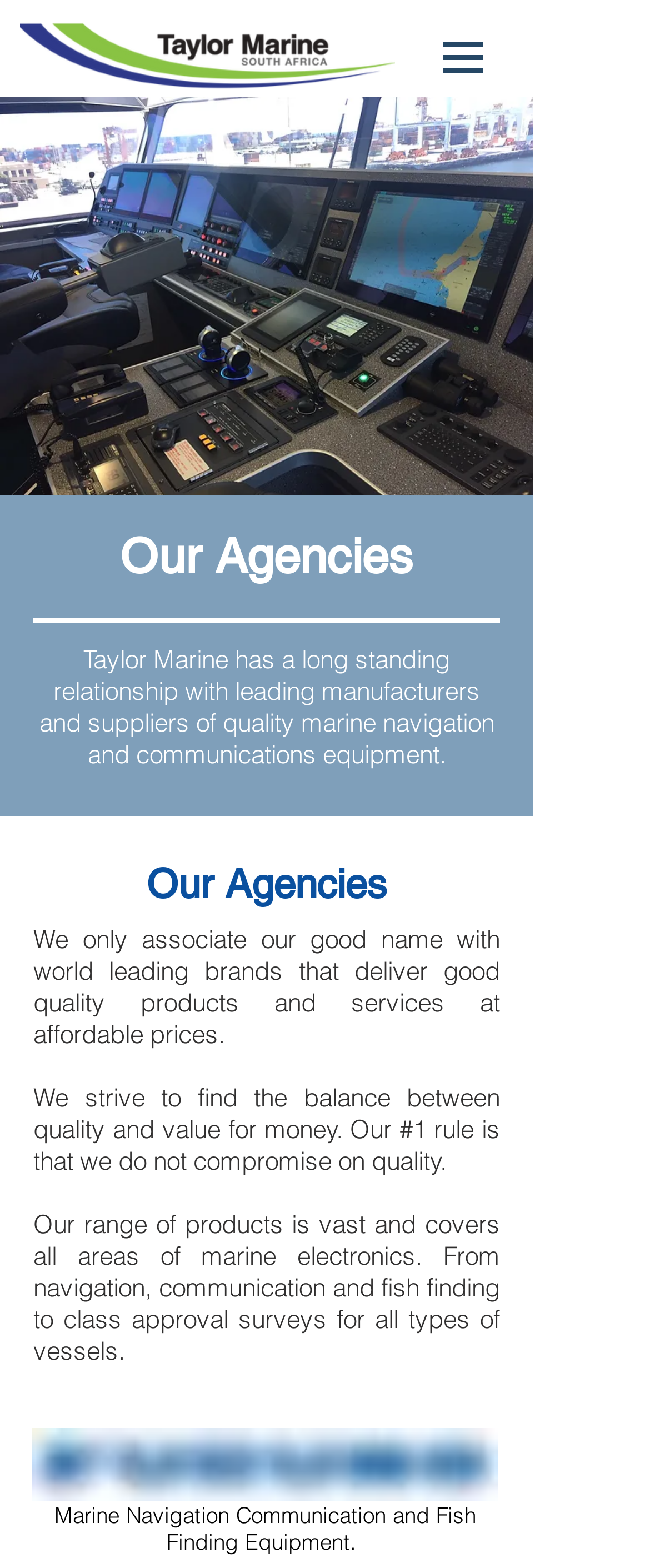Refer to the image and answer the question with as much detail as possible: What is featured at the bottom of the page?

At the bottom of the page, there is a link to the Furuno FEC logo, which is an image of the logo, indicating that the company may be a supplier or partner of Furuno FEC.